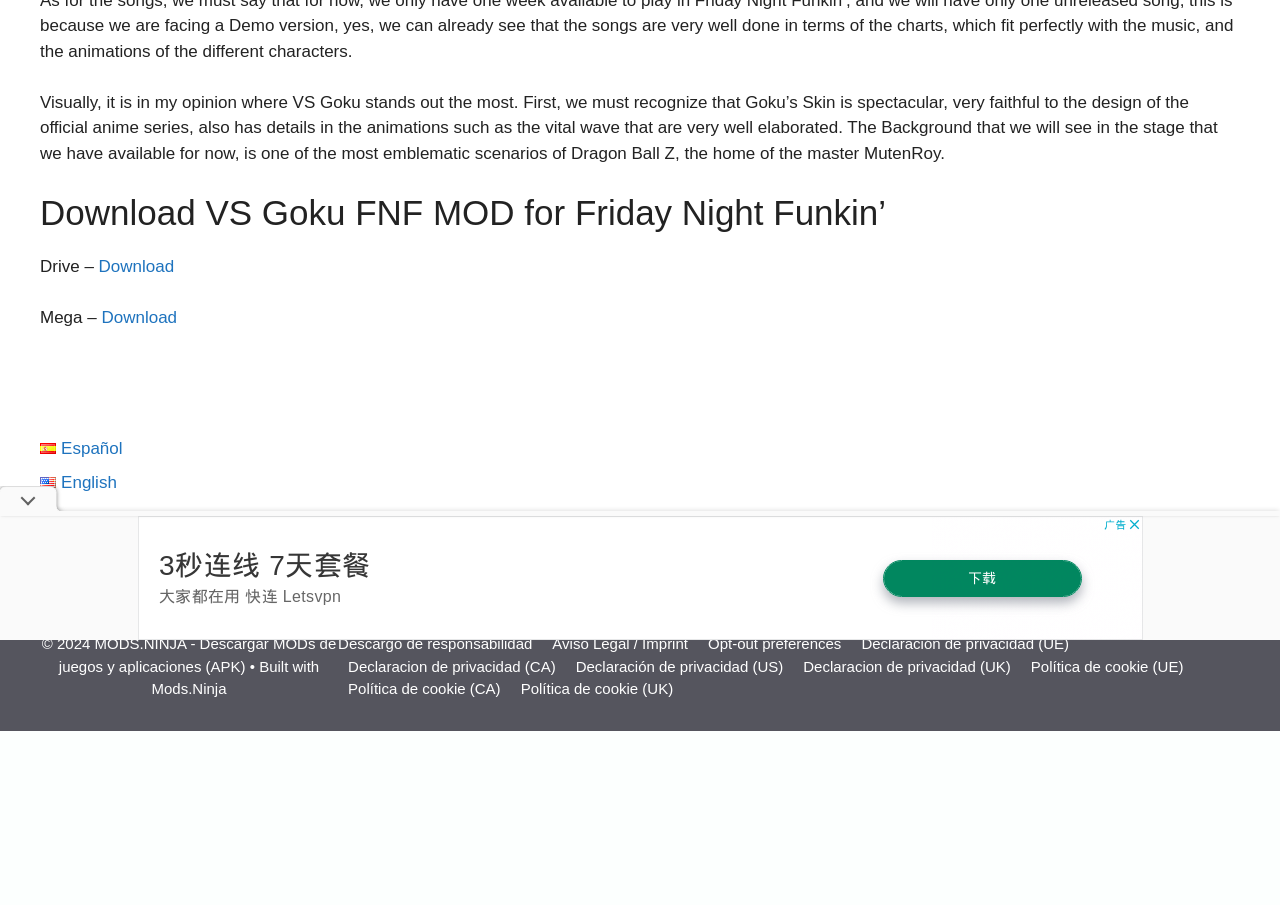Using the provided description Download, find the bounding box coordinates for the UI element. Provide the coordinates in (top-left x, top-left y, bottom-right x, bottom-right y) format, ensuring all values are between 0 and 1.

[0.077, 0.284, 0.136, 0.305]